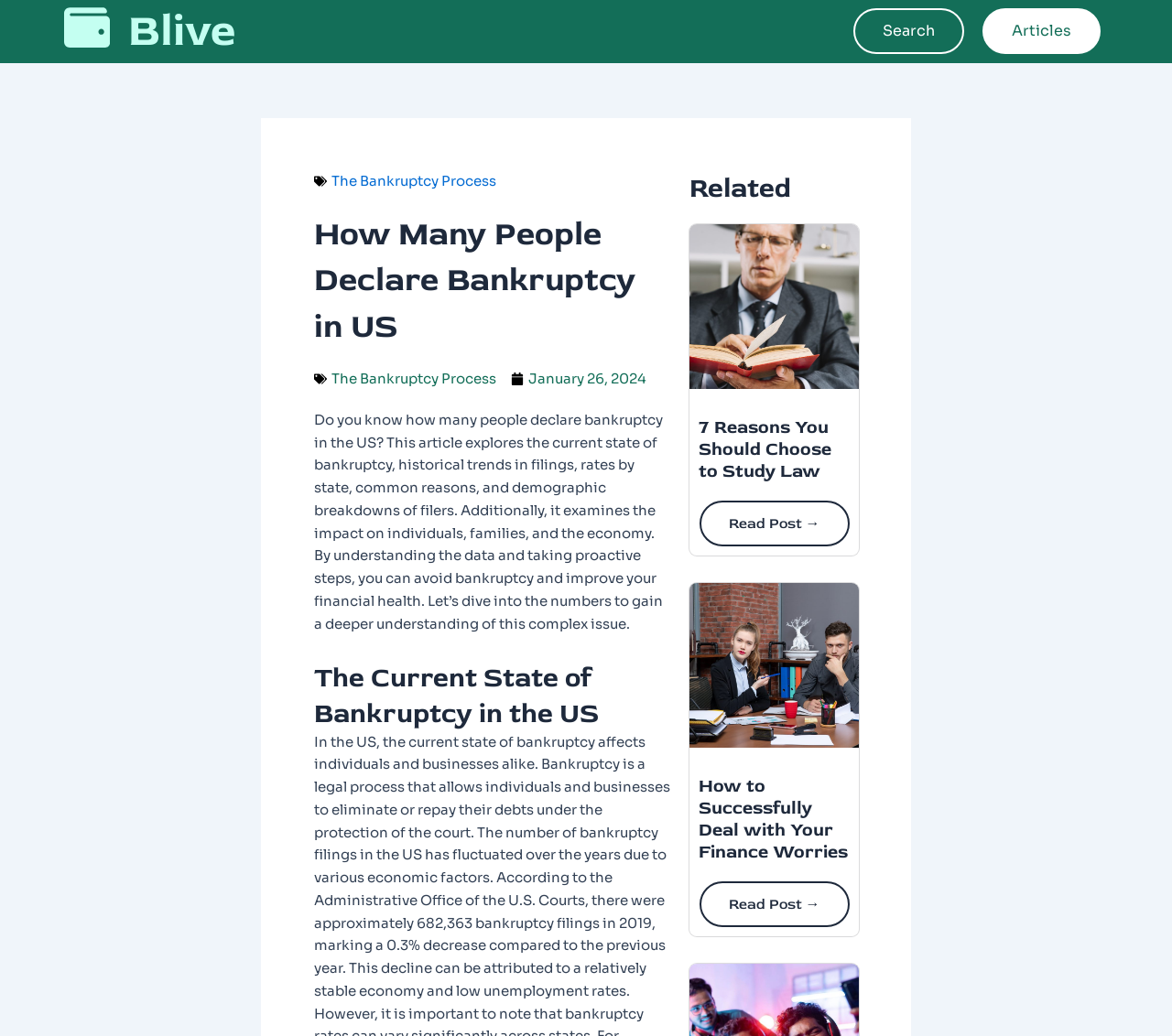Find the bounding box coordinates of the clickable region needed to perform the following instruction: "Learn about 'The Bankruptcy Process'". The coordinates should be provided as four float numbers between 0 and 1, i.e., [left, top, right, bottom].

[0.282, 0.166, 0.423, 0.183]